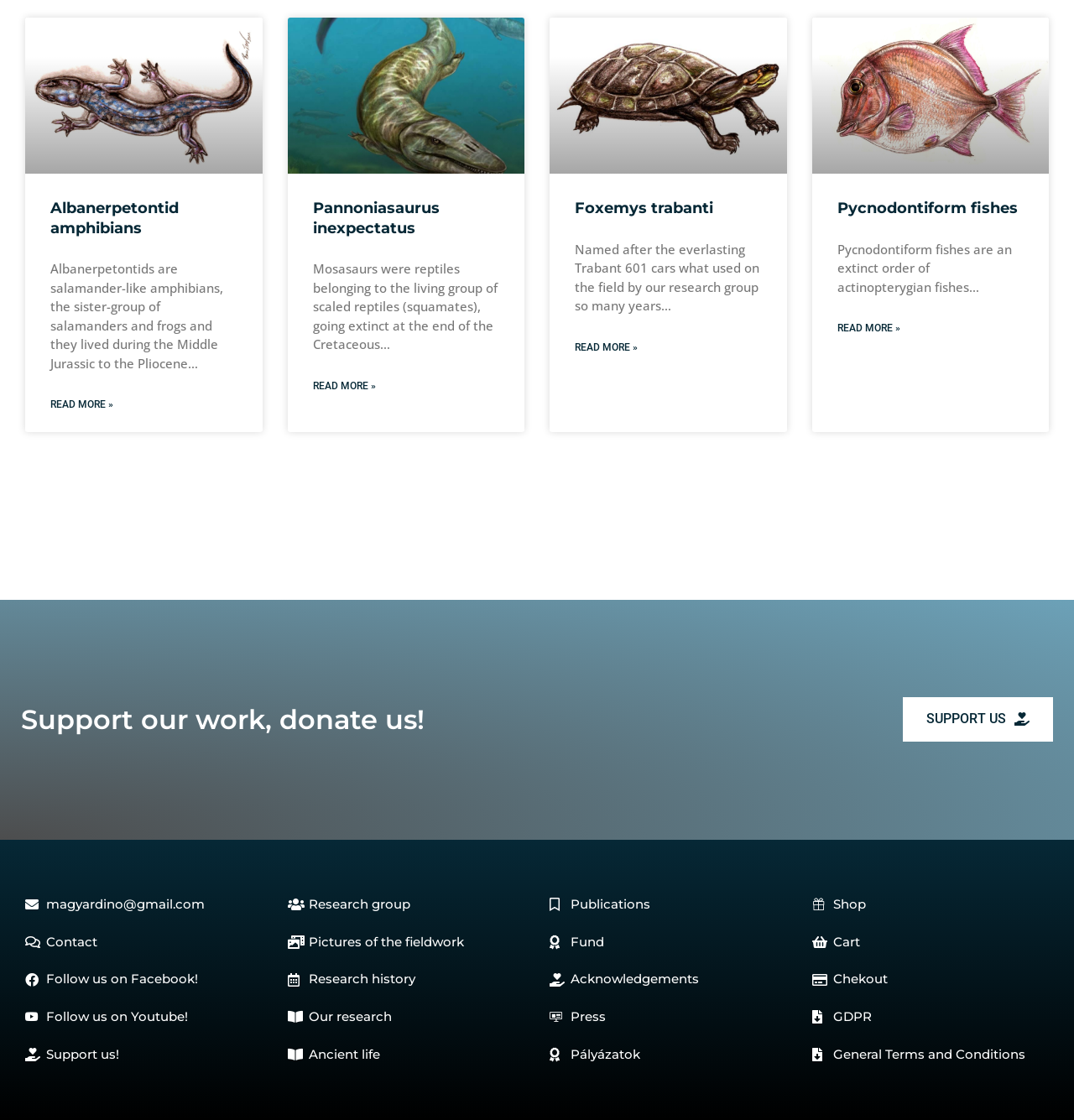Please mark the bounding box coordinates of the area that should be clicked to carry out the instruction: "Learn about Foxemys trabanti".

[0.535, 0.301, 0.594, 0.319]